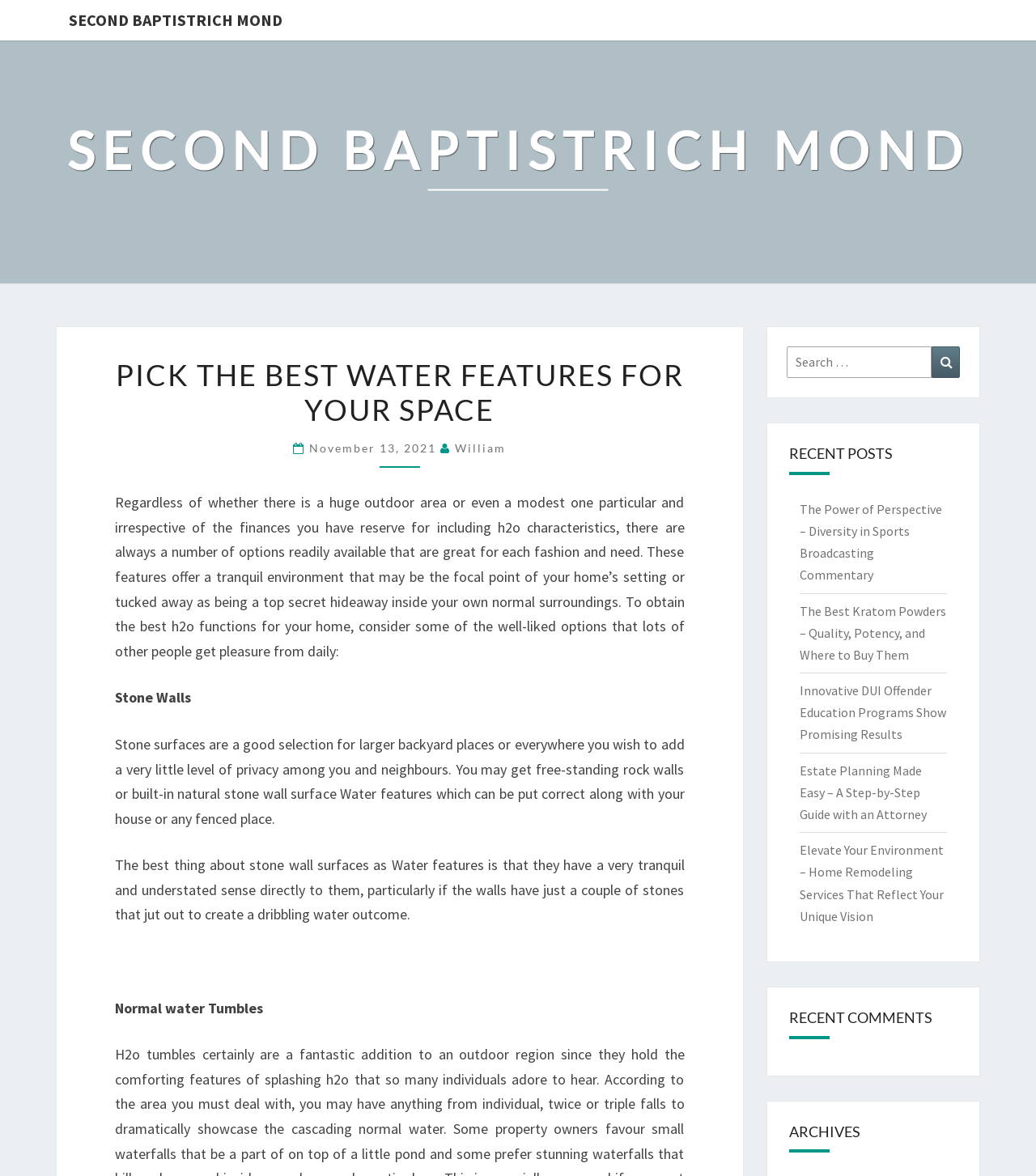Provide a brief response to the question below using one word or phrase:
What is the first type of water feature mentioned?

Stone Walls